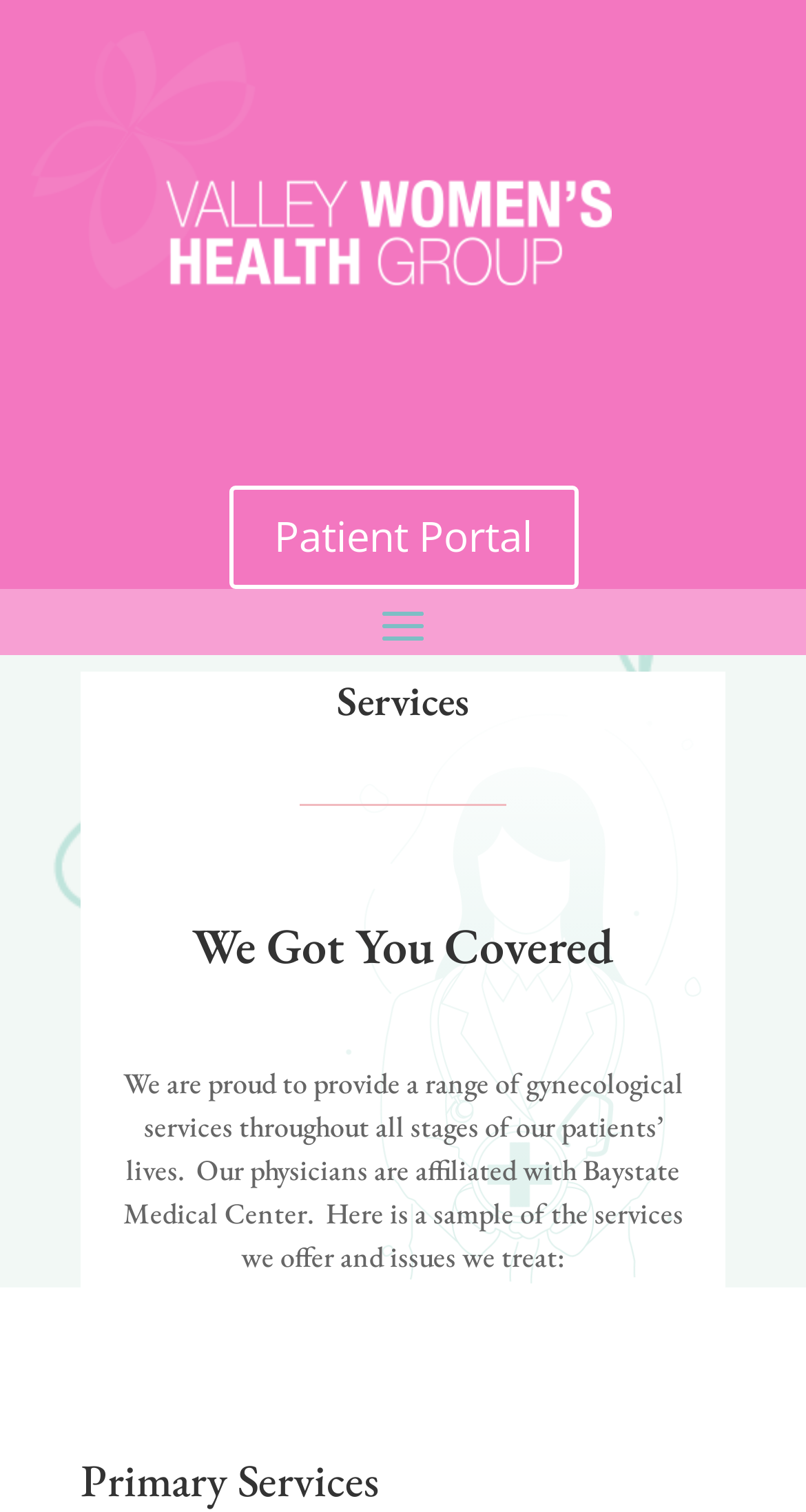Extract the top-level heading from the webpage and provide its text.

We Got You Covered